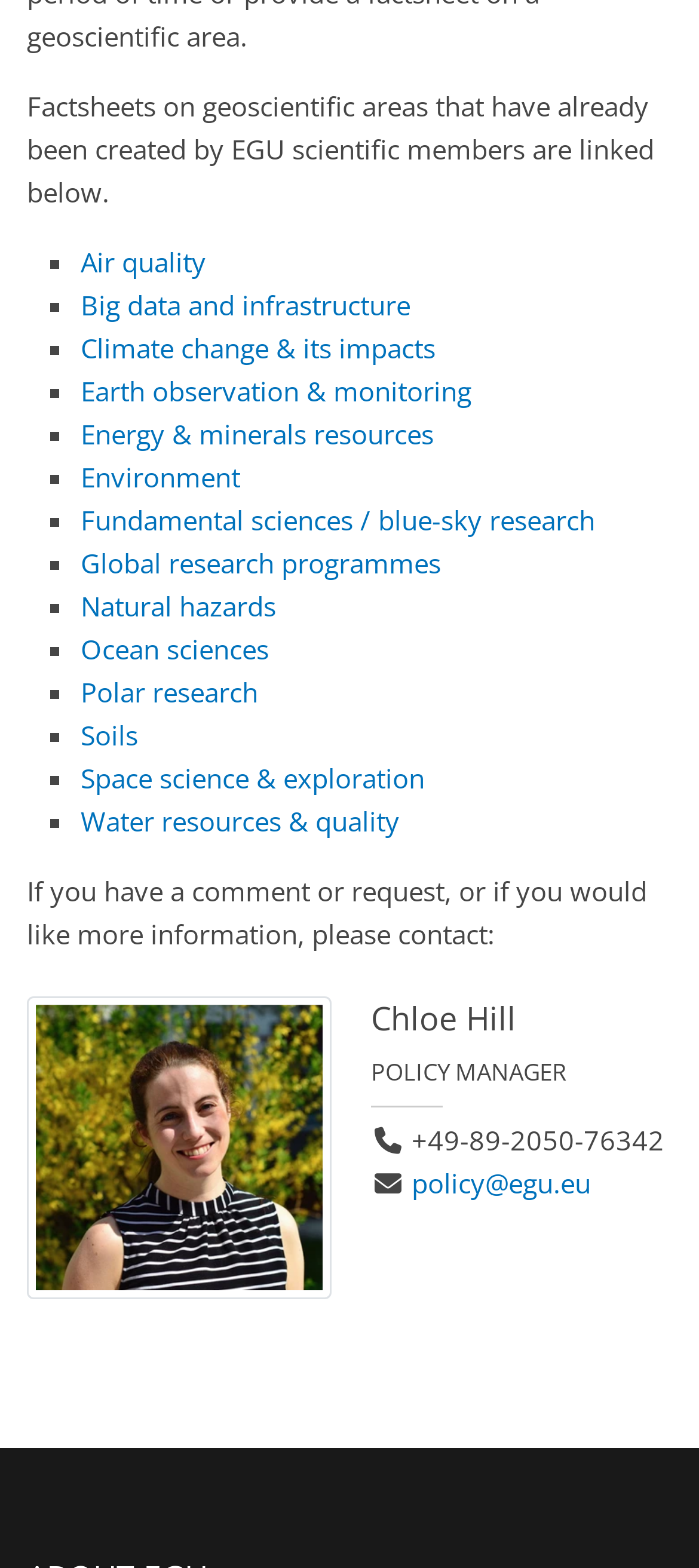Use a single word or phrase to answer the question:
What is the phone number of the policy manager?

+49-89-2050-76342